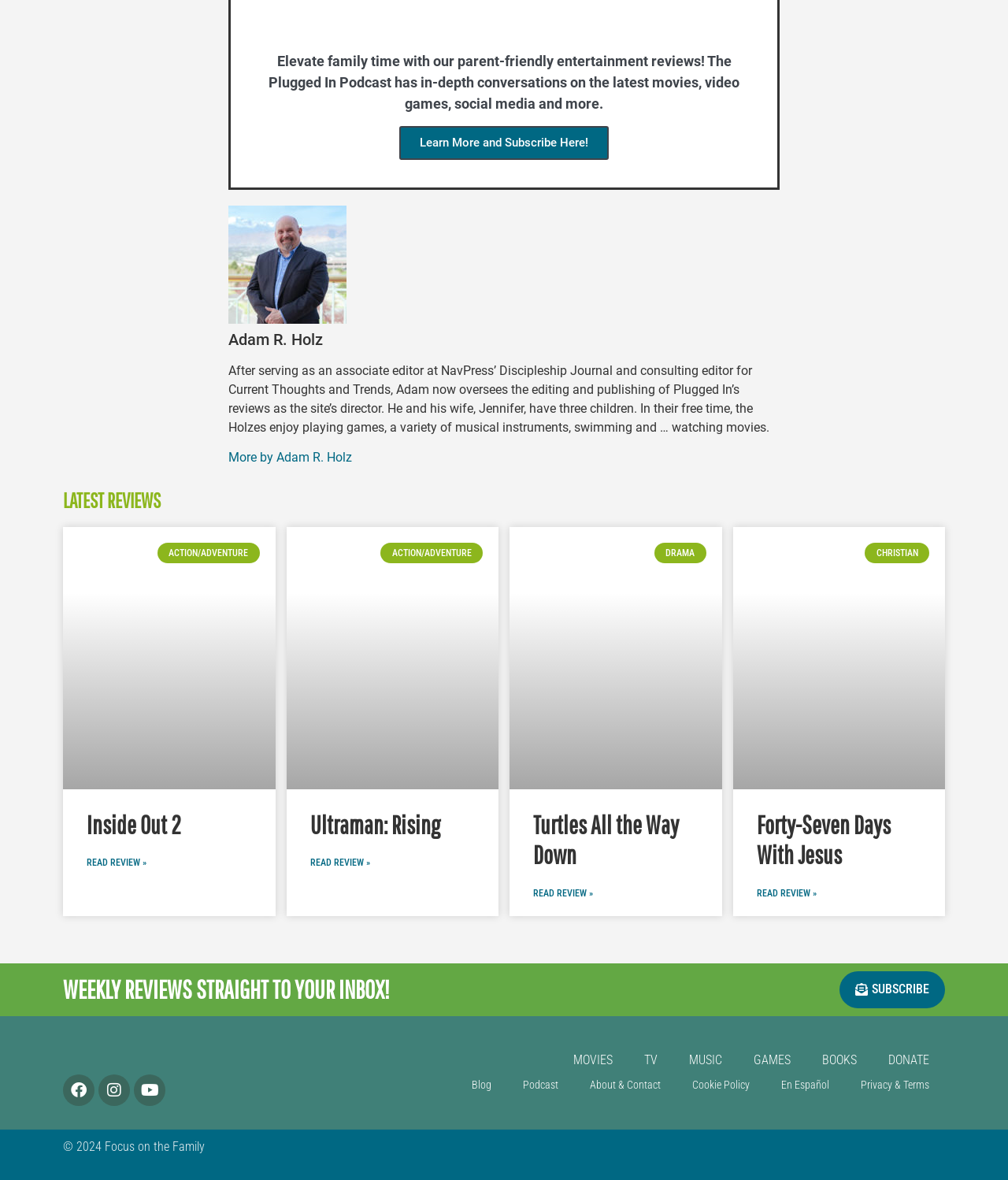Can you specify the bounding box coordinates for the region that should be clicked to fulfill this instruction: "Learn more about Plugged In".

[0.396, 0.107, 0.604, 0.135]